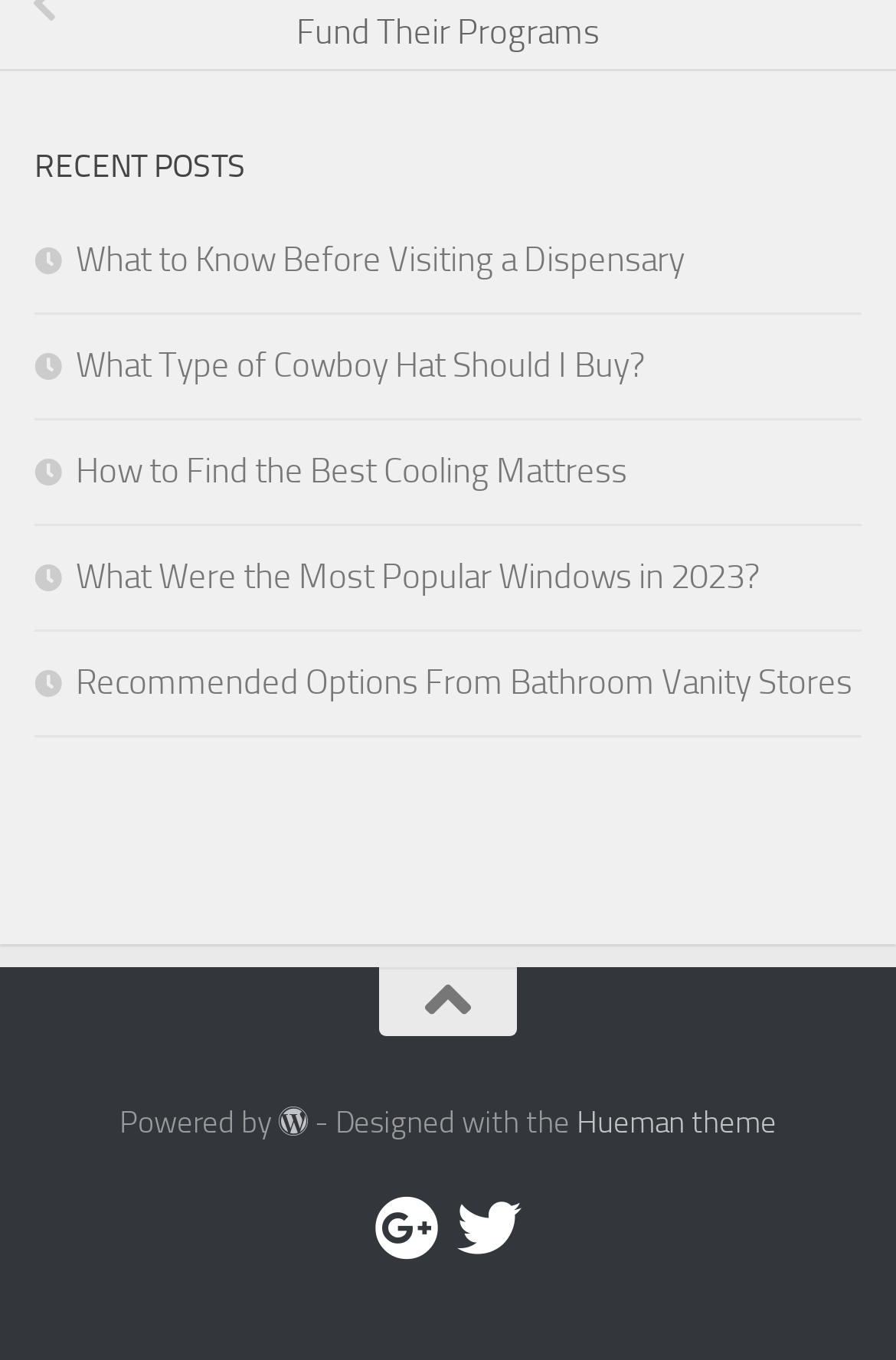Please locate the bounding box coordinates of the element that should be clicked to achieve the given instruction: "Check out the Hueman theme".

[0.644, 0.813, 0.867, 0.838]